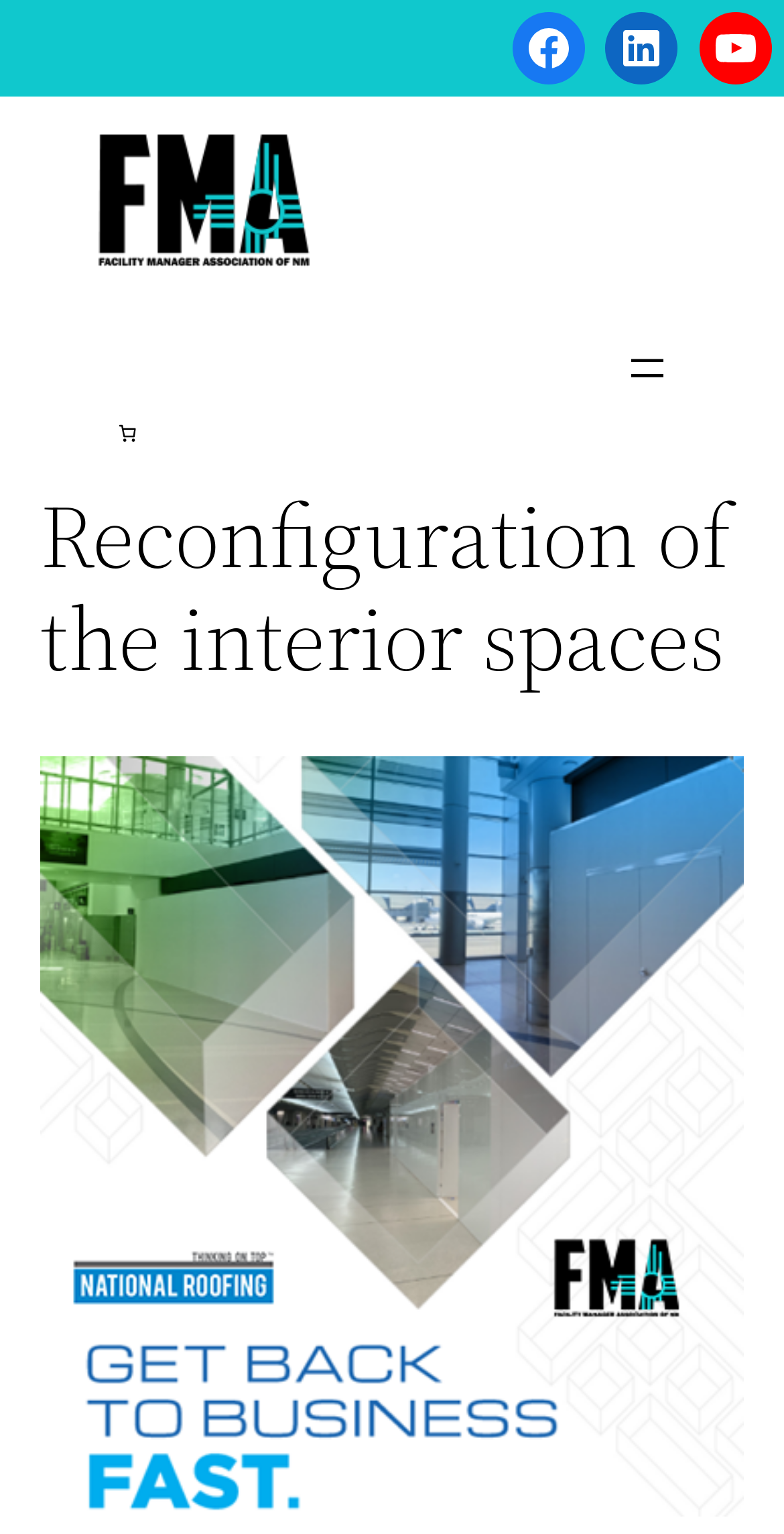How many items are in the cart?
Respond with a short answer, either a single word or a phrase, based on the image.

0